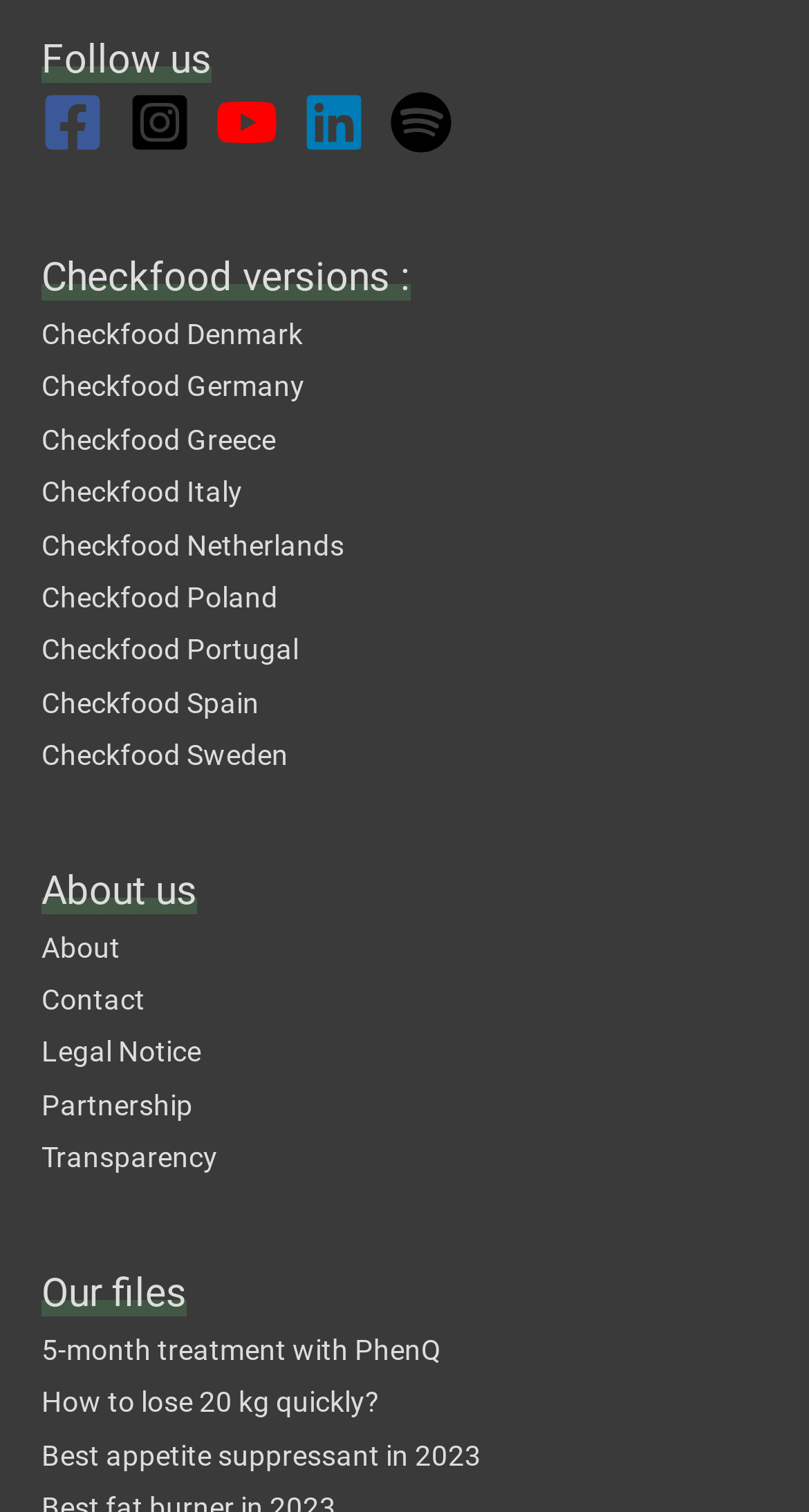What is the first link in the 'Checkfood versions :' section?
Look at the image and provide a short answer using one word or a phrase.

Checkfood Denmark